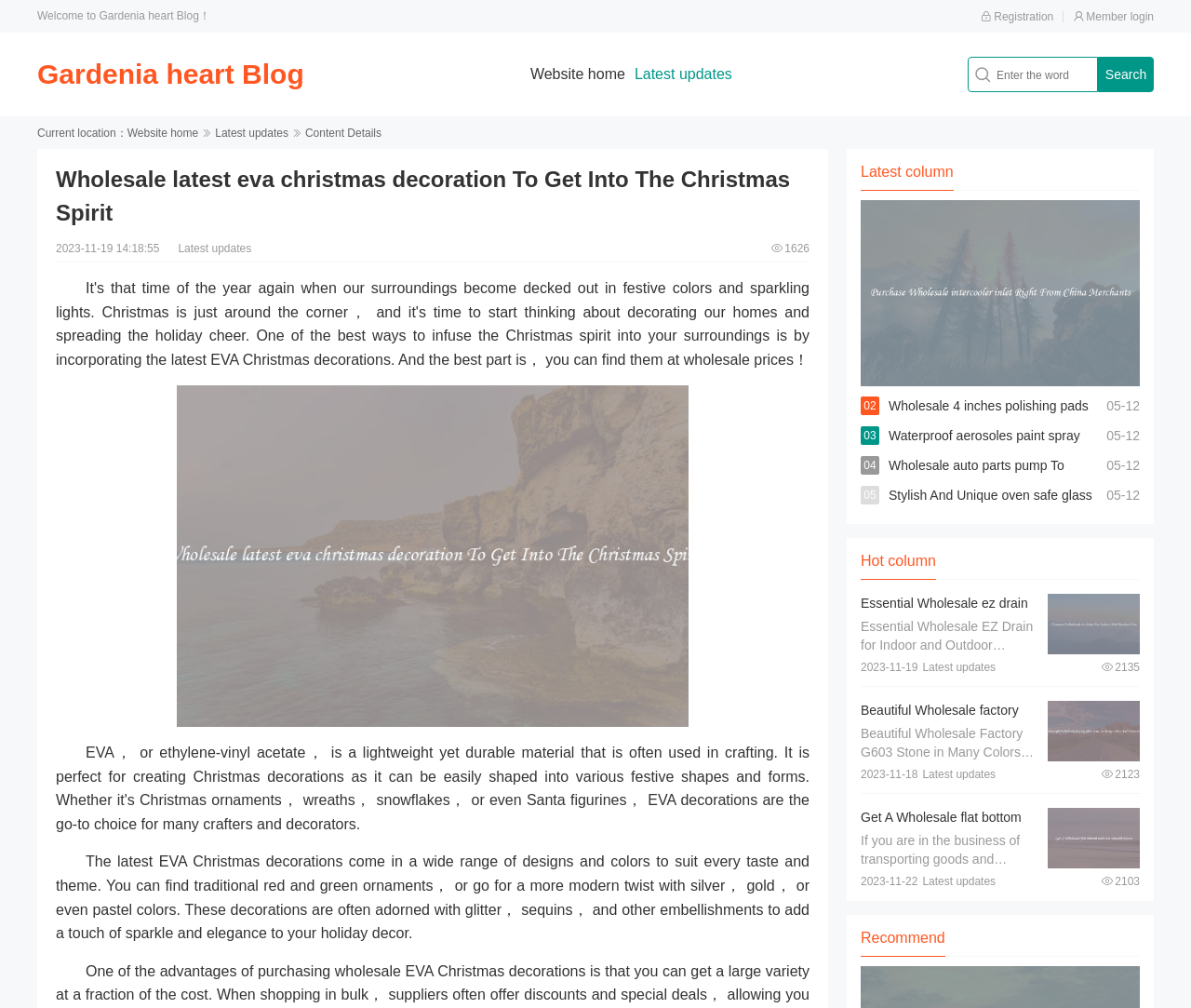Locate and generate the text content of the webpage's heading.

Wholesale latest eva christmas decoration To Get Into The Christmas Spirit